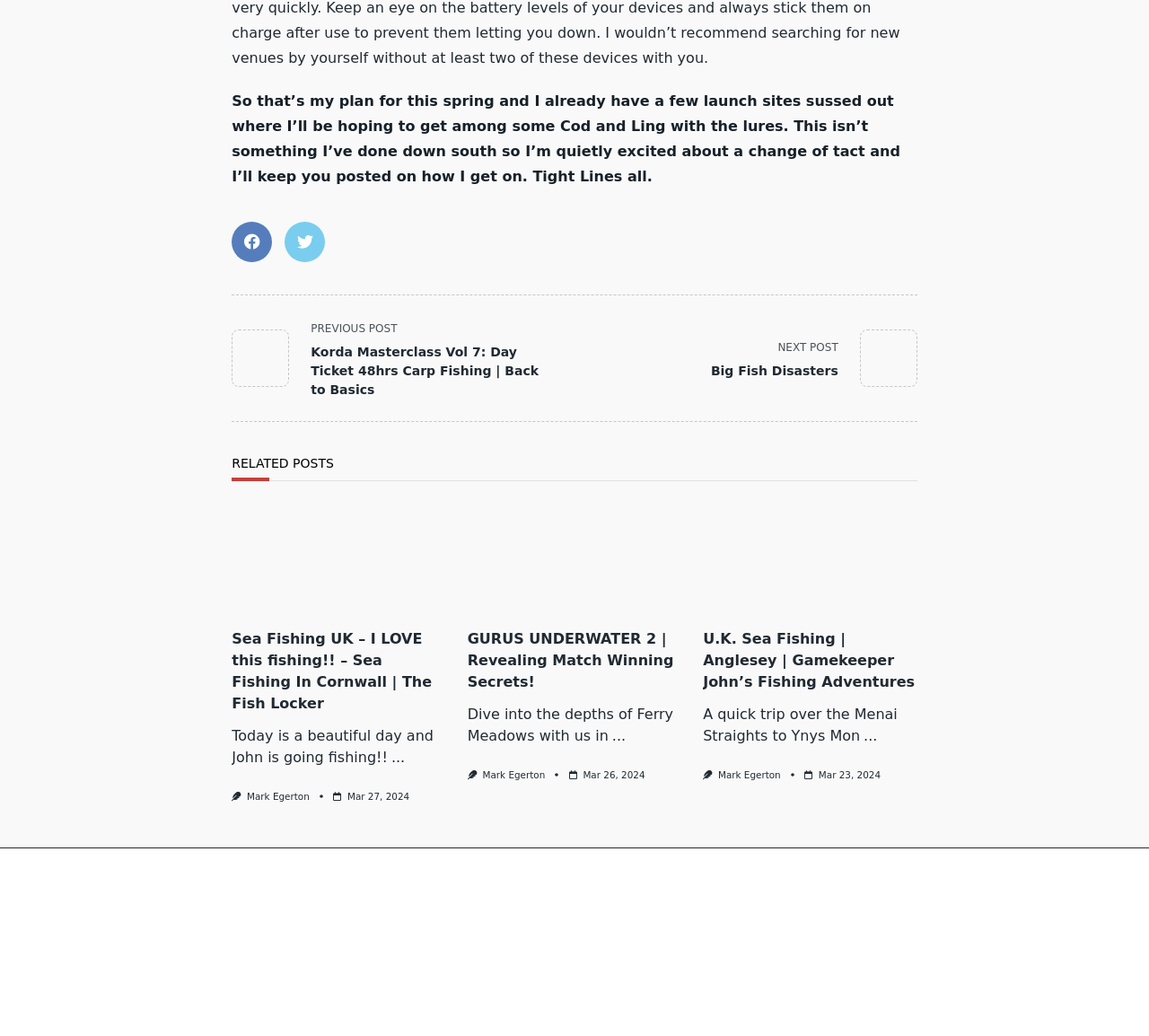What is the author of the post 'Sea Fishing UK – I LOVE this fishing!! – Sea Fishing In Cornwall | The Fish Locker'?
Give a detailed and exhaustive answer to the question.

The author of the post 'Sea Fishing UK – I LOVE this fishing!! – Sea Fishing In Cornwall | The Fish Locker' is mentioned as 'Mark Egerton' at the bottom of the post.